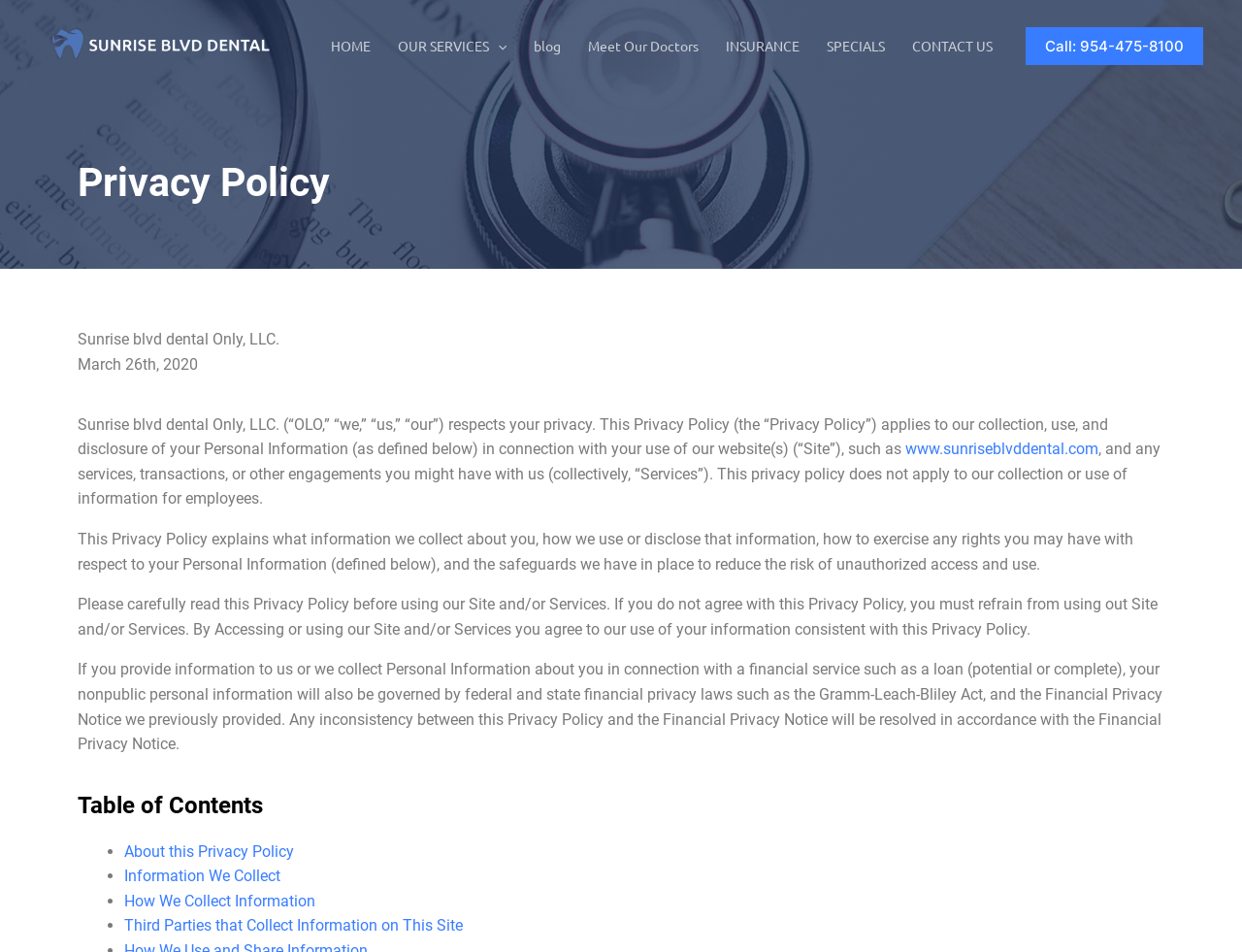Give a concise answer of one word or phrase to the question: 
What is the name of the dental office?

Sunrise Blvd Dental Only, LLC